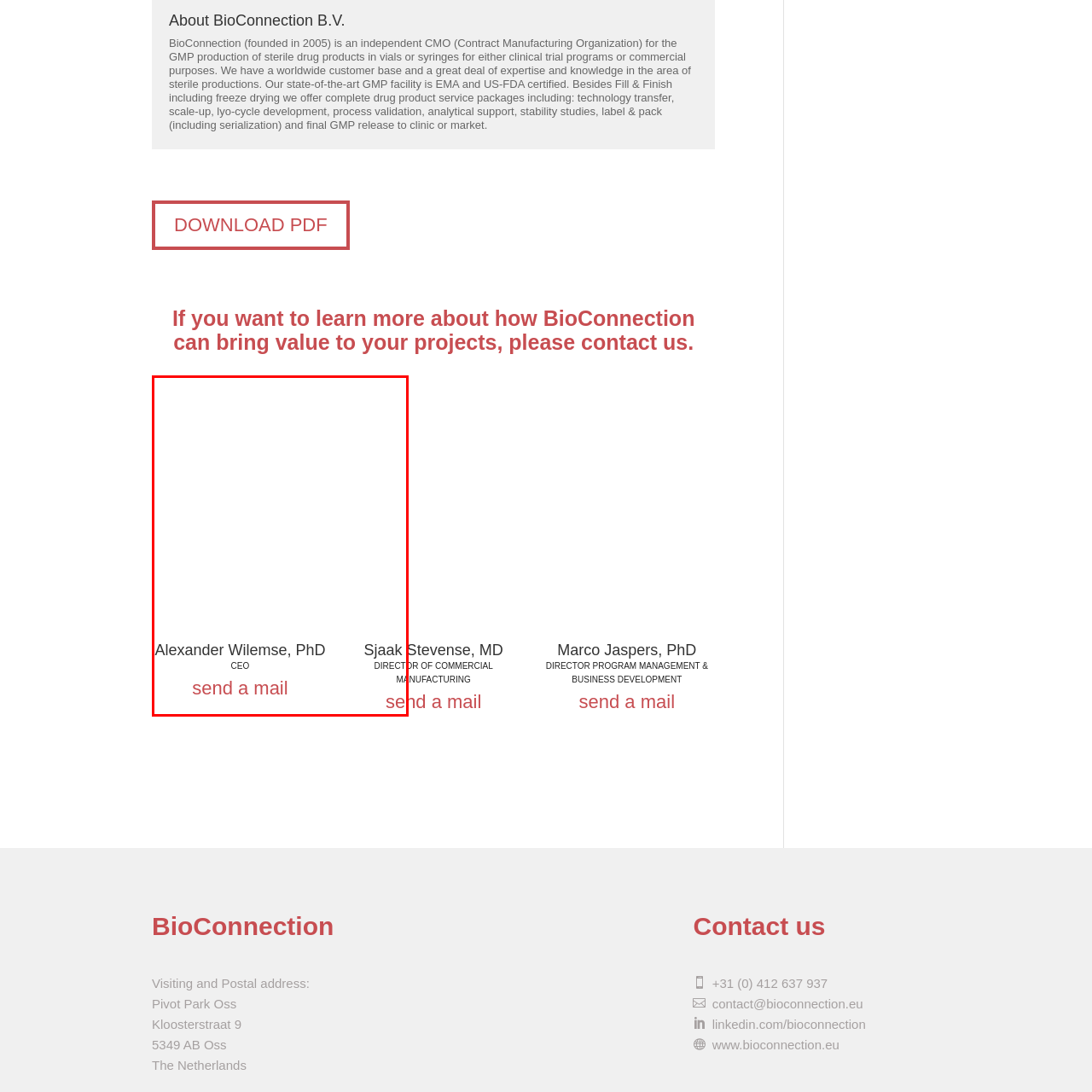Concentrate on the image bordered by the red line and give a one-word or short phrase answer to the following question:
What is the purpose of the 'send a mail' link?

To reach out for direct communication